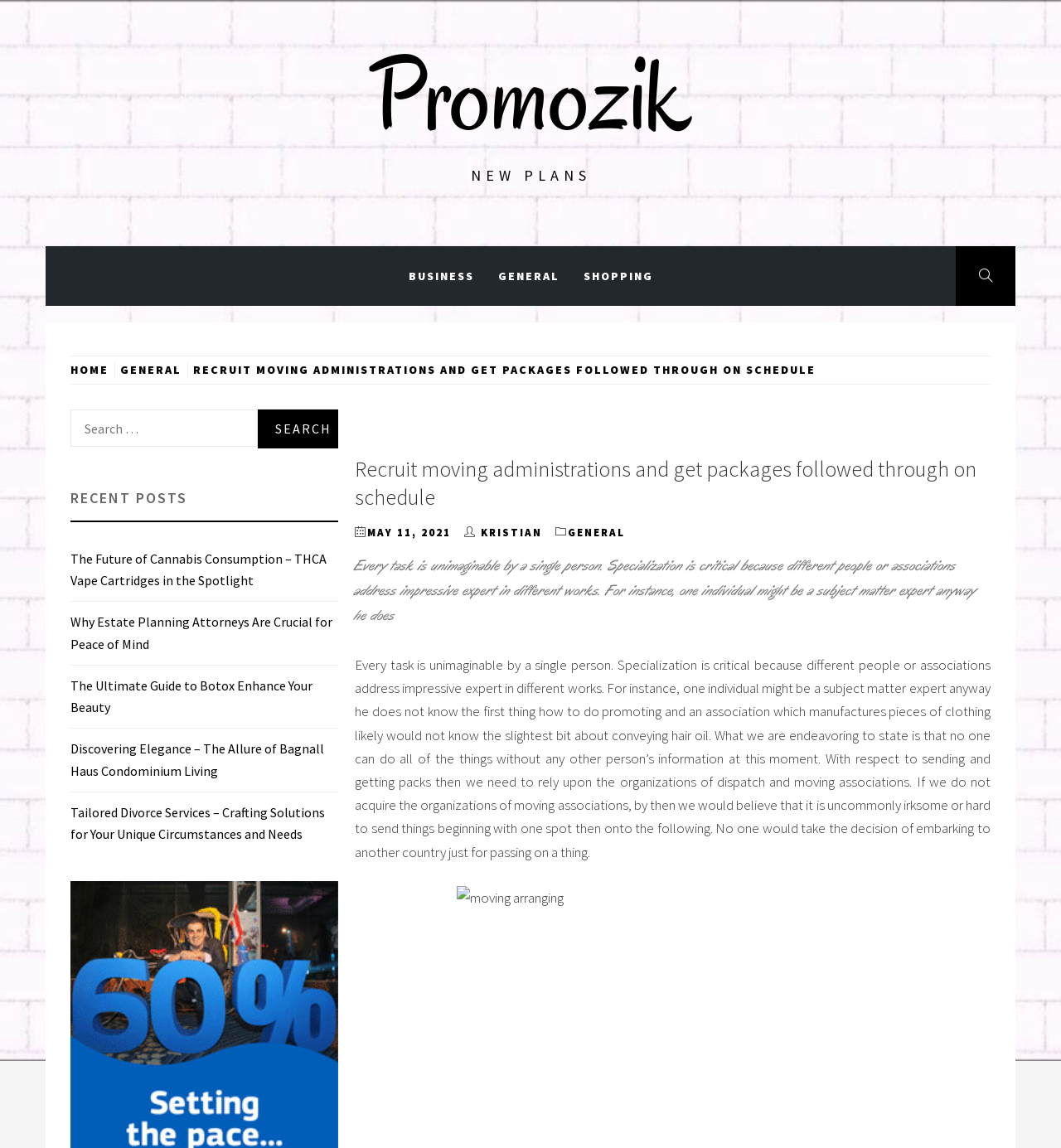Find the bounding box coordinates of the clickable area that will achieve the following instruction: "View the post 'The Future of Cannabis Consumption – THCA Vape Cartridges in the Spotlight'".

[0.066, 0.479, 0.308, 0.513]